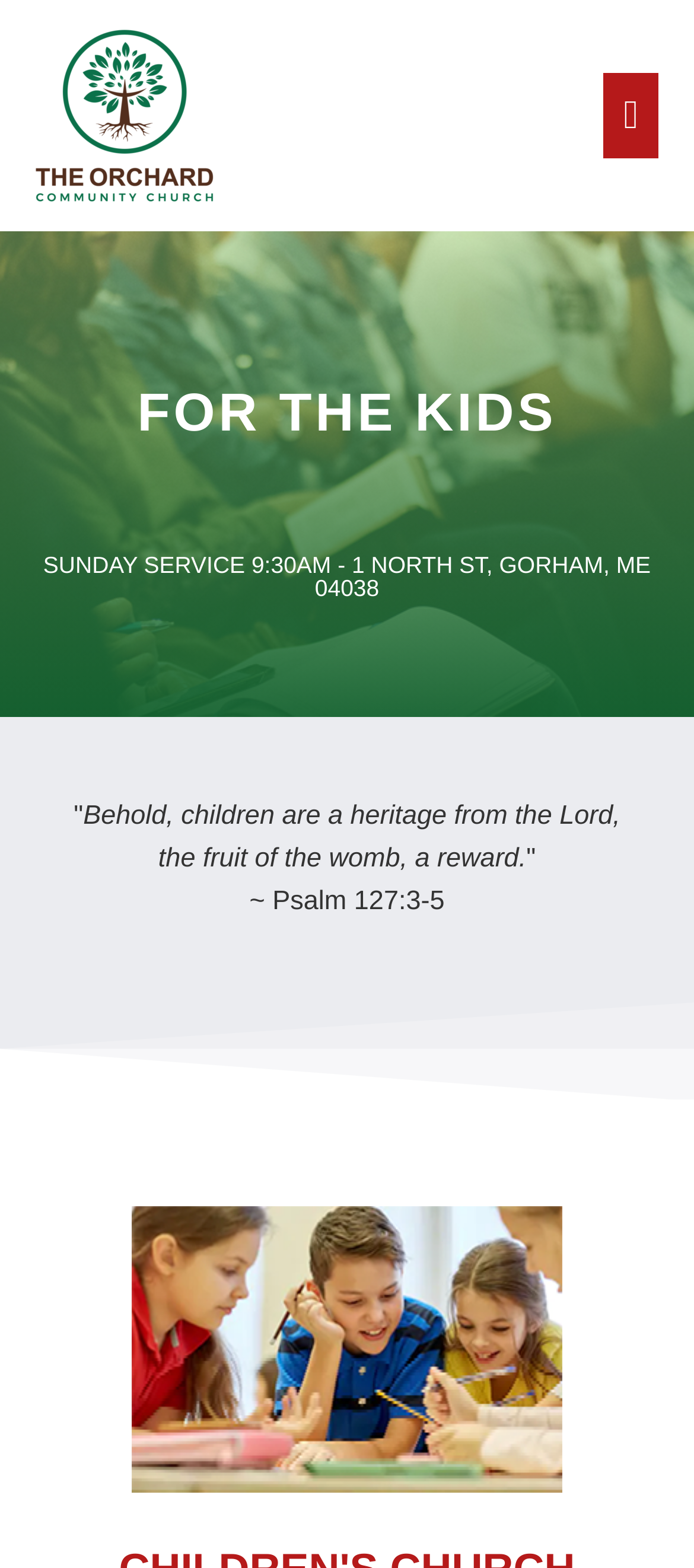What is the logo of the church?
Based on the visual information, provide a detailed and comprehensive answer.

I determined the answer by looking at the image element with the description 'The Orchard Community Church Logo' at the top left corner of the webpage, which is a common location for a website's logo.